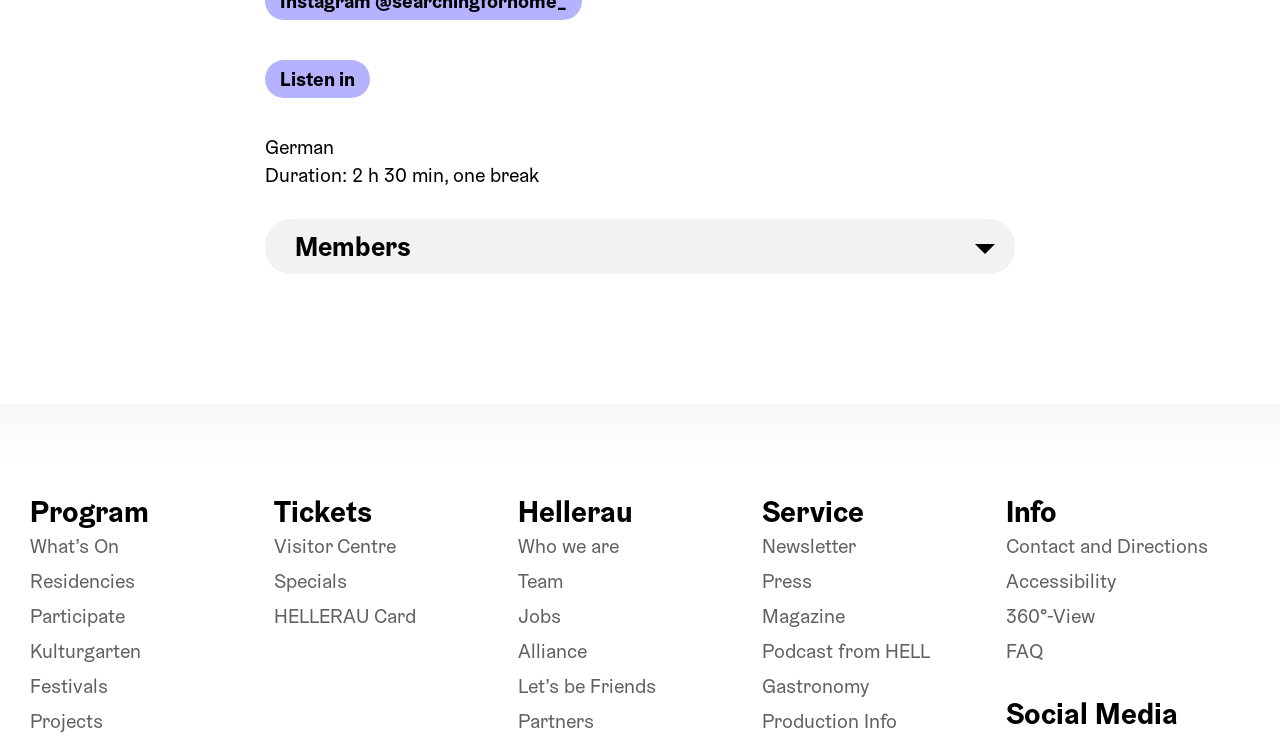How many breaks are there in the event?
Look at the image and answer the question with a single word or phrase.

one